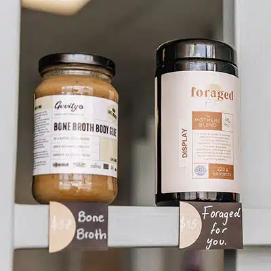What is the name of the product in the black container?
Based on the image, answer the question with as much detail as possible.

The name of the product in the black container can be determined by reading the label, which specifically identifies it as a 'Mother's Blend' from the brand 'foraged'.